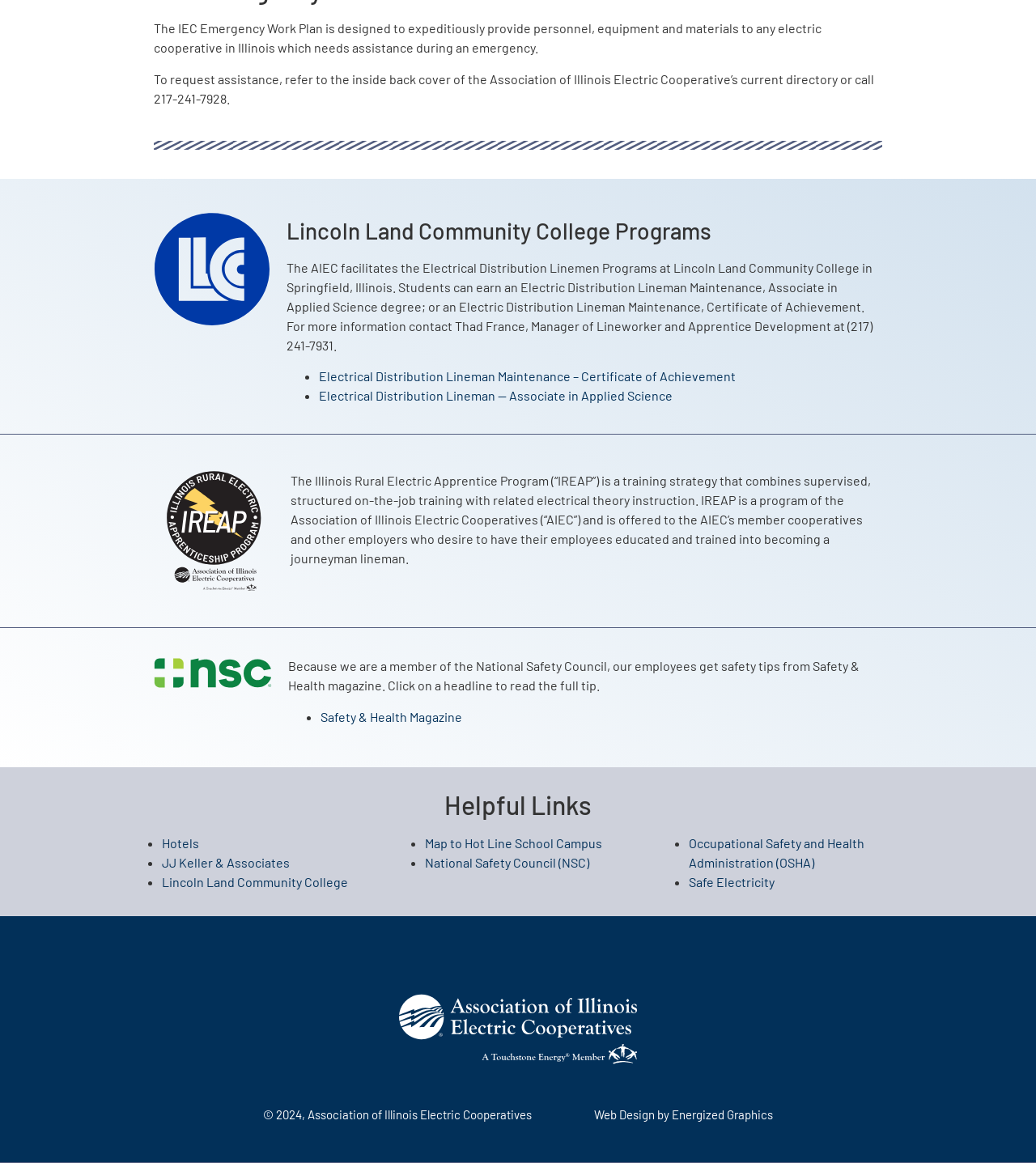Predict the bounding box coordinates of the area that should be clicked to accomplish the following instruction: "Read the full safety tip from Safety & Health Magazine". The bounding box coordinates should consist of four float numbers between 0 and 1, i.e., [left, top, right, bottom].

[0.309, 0.61, 0.446, 0.623]